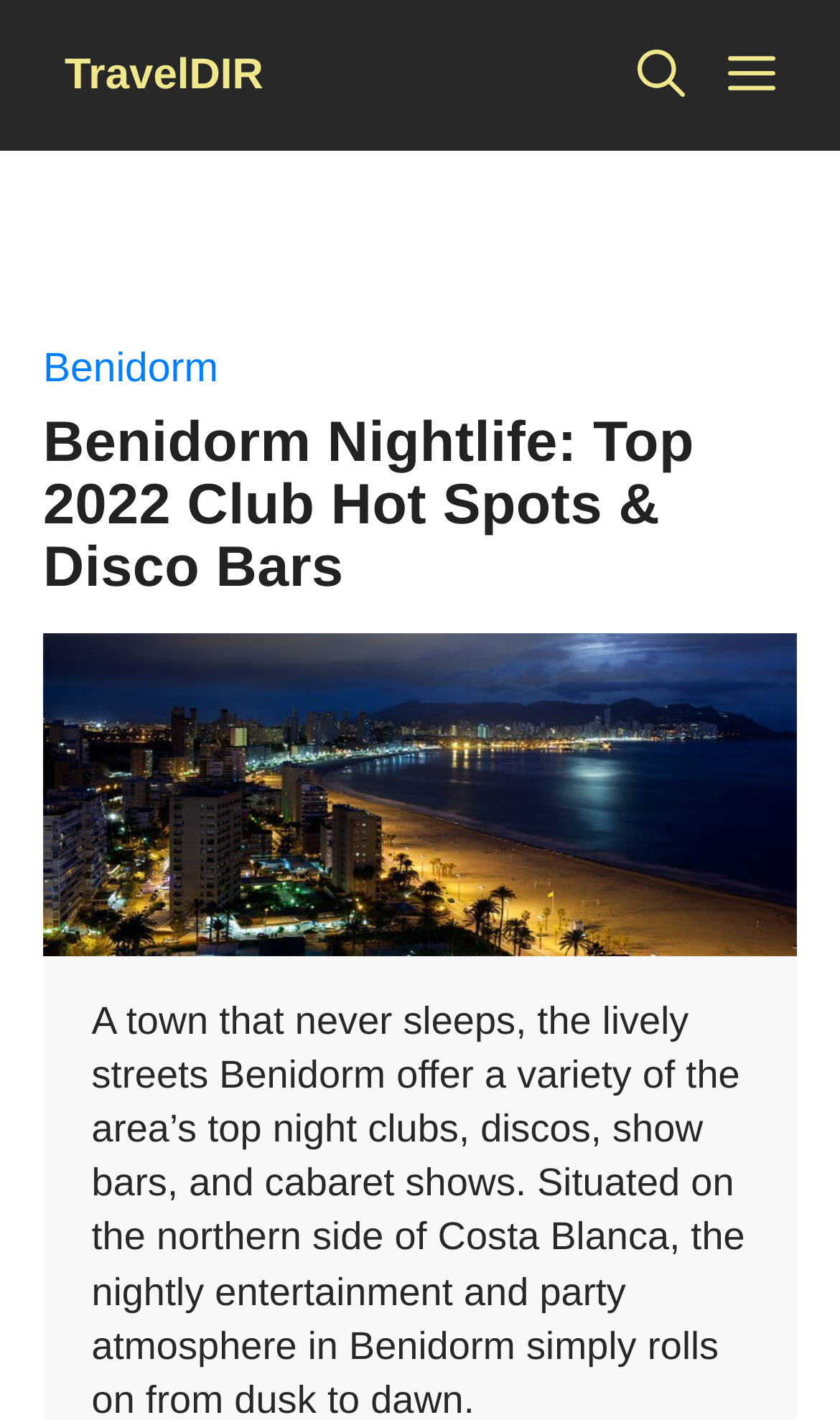Provide a one-word or short-phrase response to the question:
What is the function of the link 'Open Search Bar'?

To open the search bar